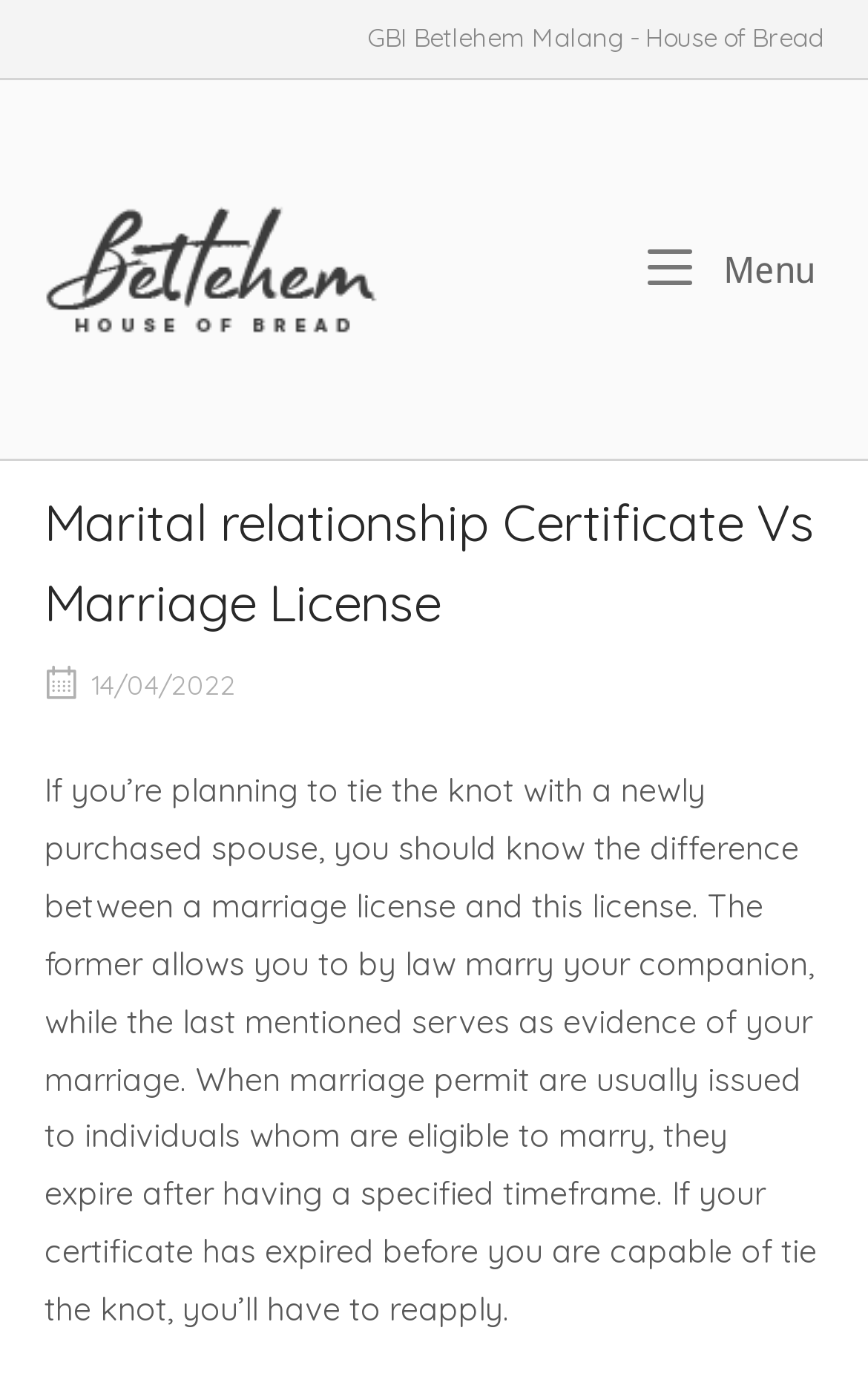Please give a concise answer to this question using a single word or phrase: 
What is a marital relationship certificate?

Evidence of marriage